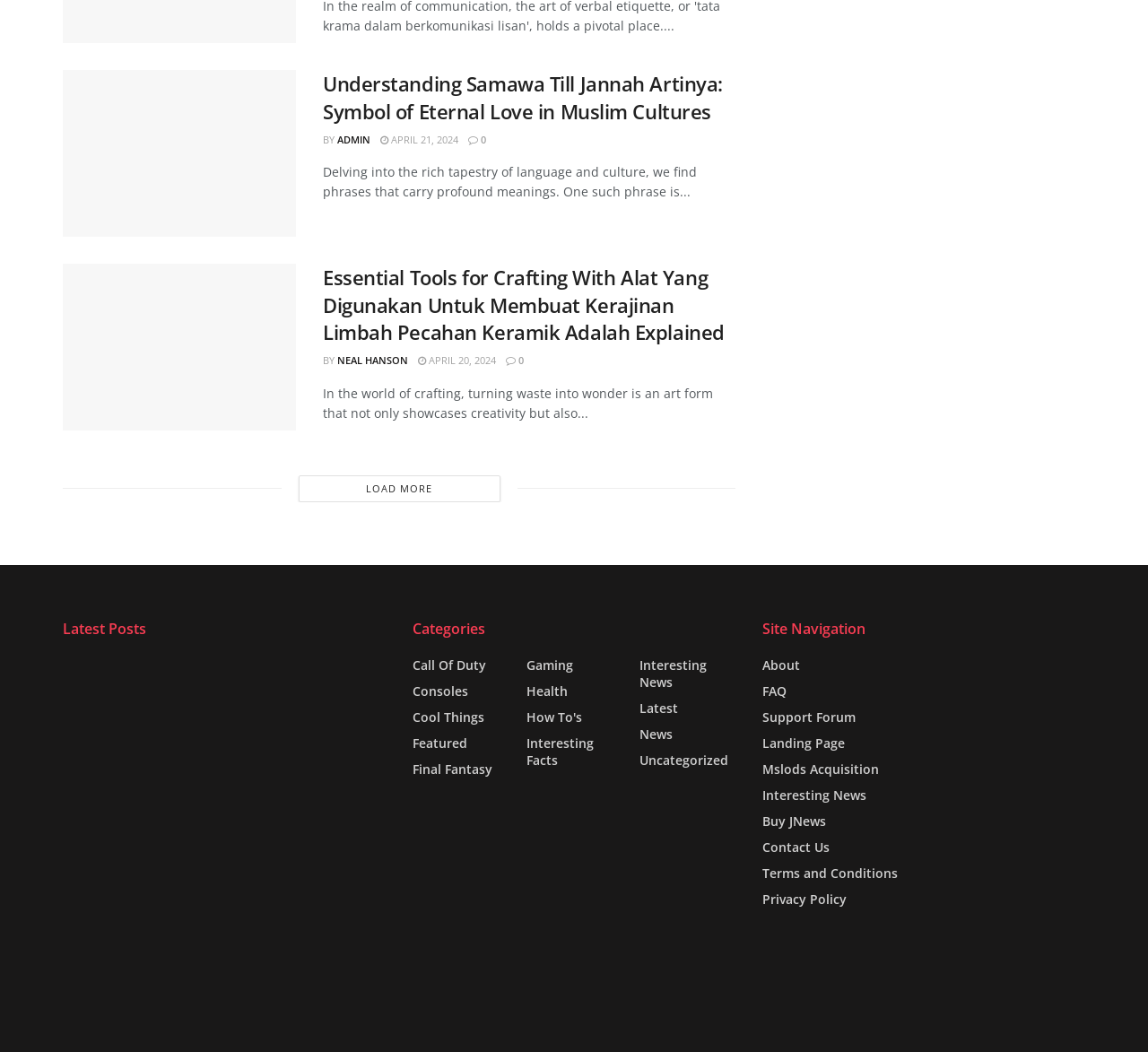Pinpoint the bounding box coordinates of the clickable element to carry out the following instruction: "Read the article about Samawa Till Jannah Artinya."

[0.281, 0.066, 0.63, 0.118]